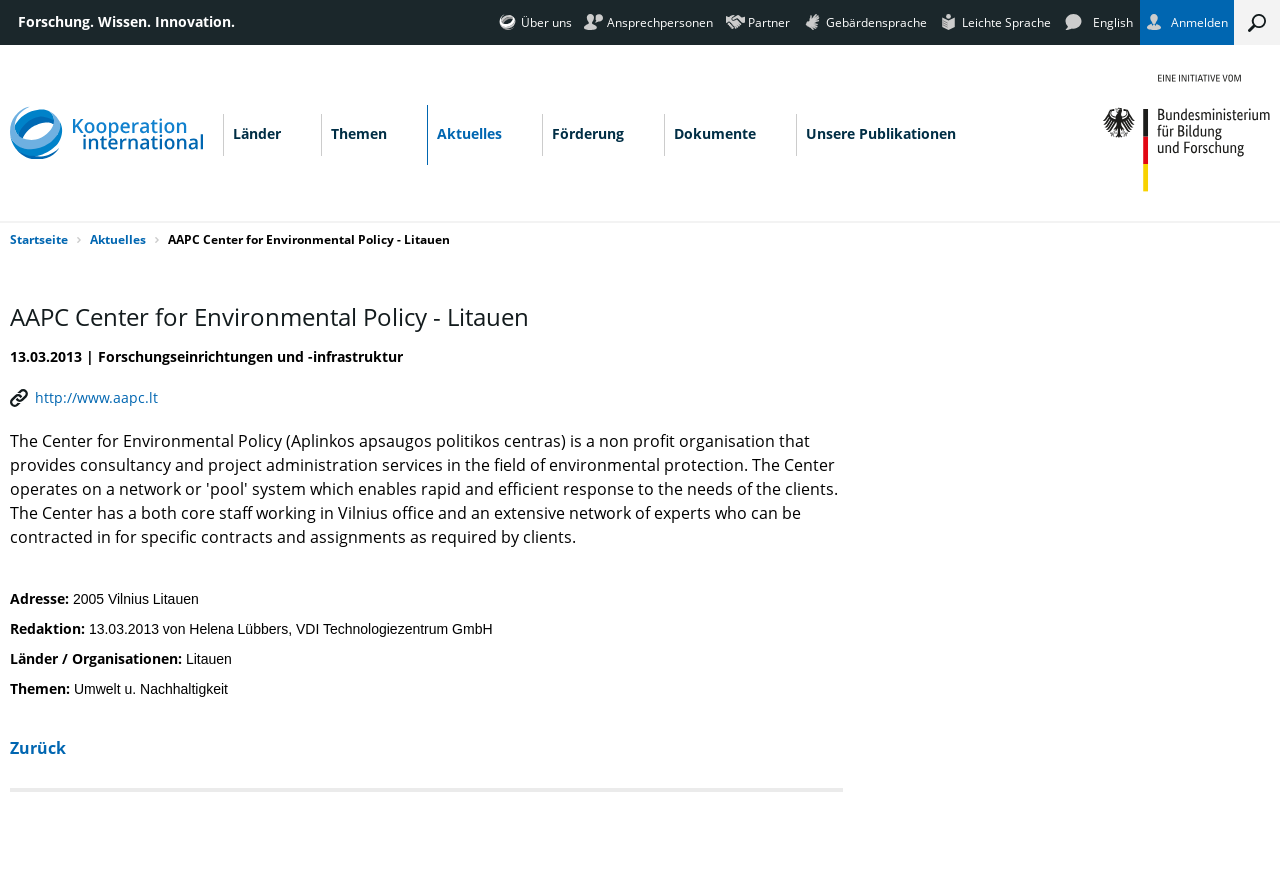Determine the bounding box for the described HTML element: "Havita". Ensure the coordinates are four float numbers between 0 and 1 in the format [left, top, right, bottom].

None